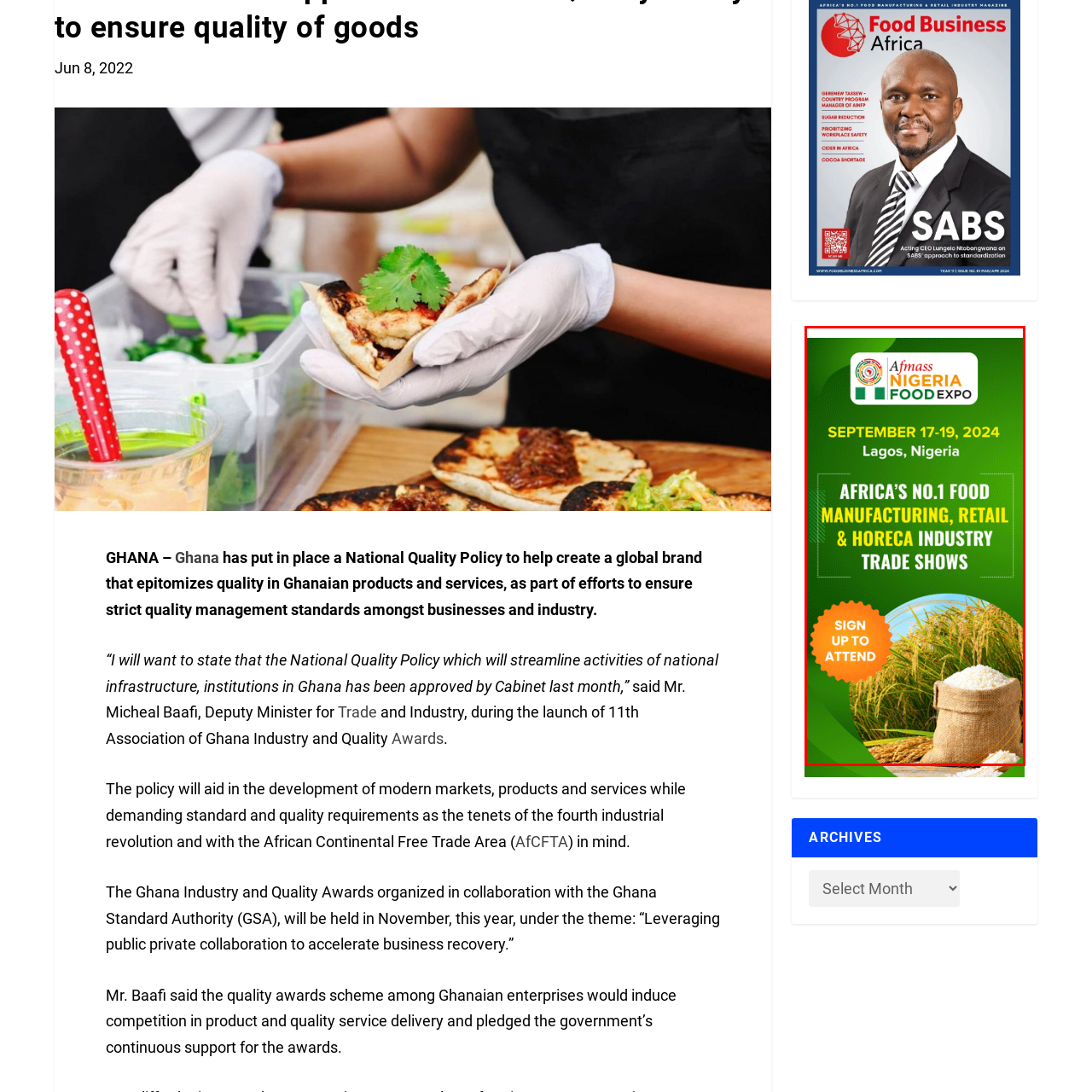Please examine the highlighted section of the image enclosed in the red rectangle and provide a comprehensive answer to the following question based on your observation: What industry gathering is the Africast Nigeria Food Expo?

According to the caption, the Africast Nigeria Food Expo is highlighted as Africa's premier trade show for the food manufacturing, retail, and HORECA (Hotel, Restaurant, and Café) industries, indicating that it is a significant industry gathering for these sectors.